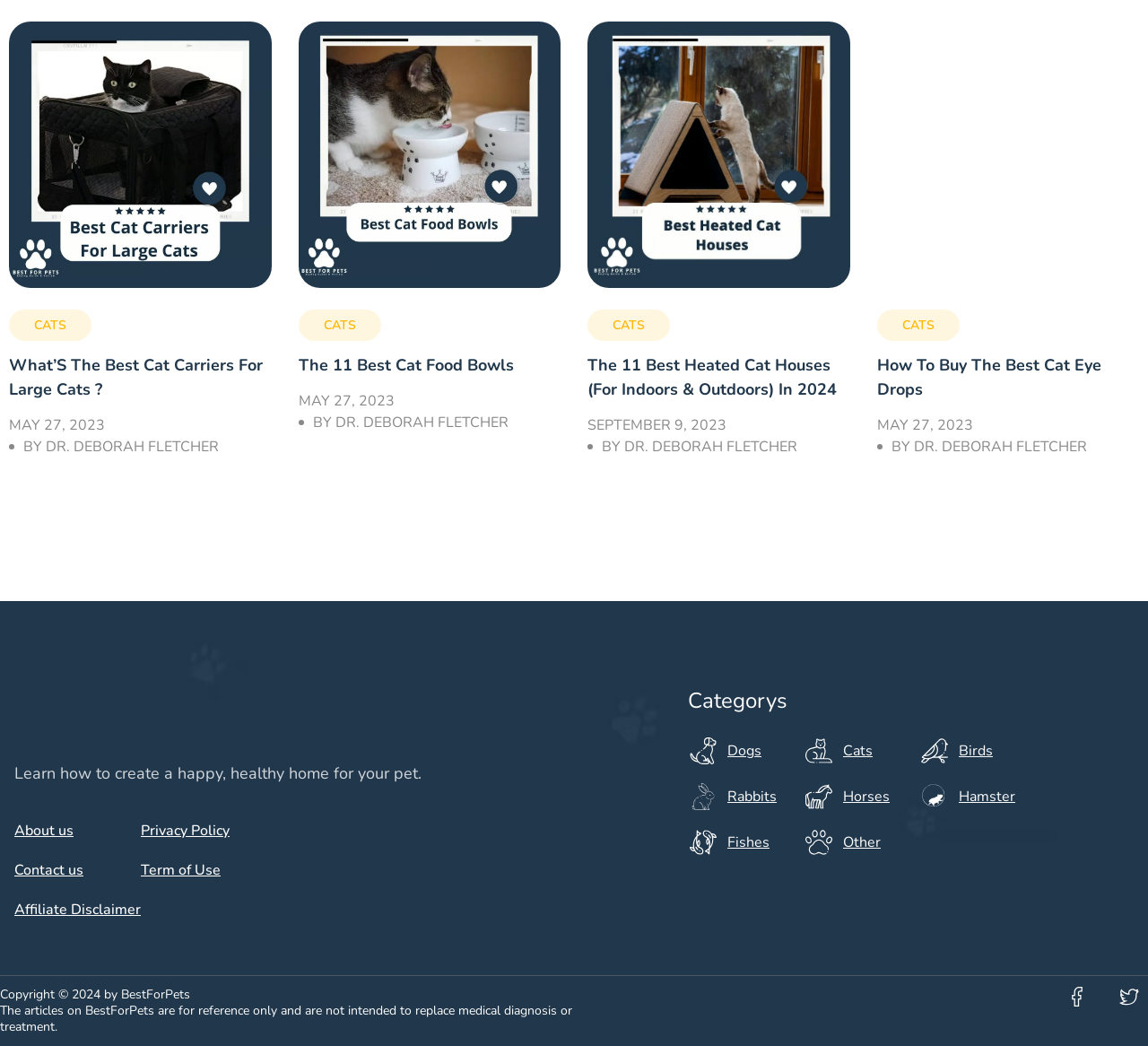Locate the bounding box coordinates of the clickable area to execute the instruction: "Read the article about the 11 best cat food bowls". Provide the coordinates as four float numbers between 0 and 1, represented as [left, top, right, bottom].

[0.26, 0.339, 0.447, 0.36]